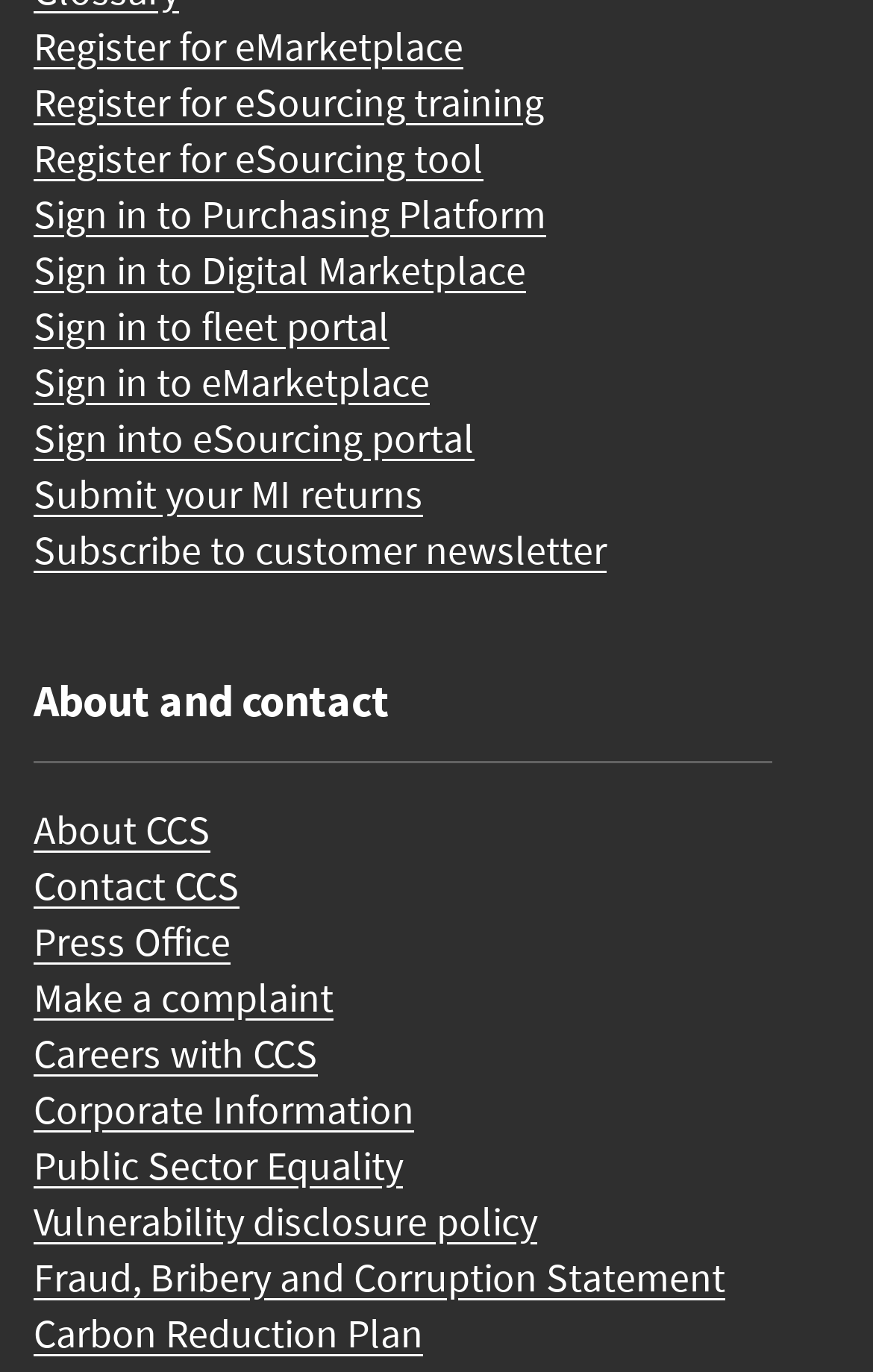Look at the image and give a detailed response to the following question: What is the first link on the webpage?

I looked at the top of the webpage and found that the first link is 'Register for eMarketplace'.